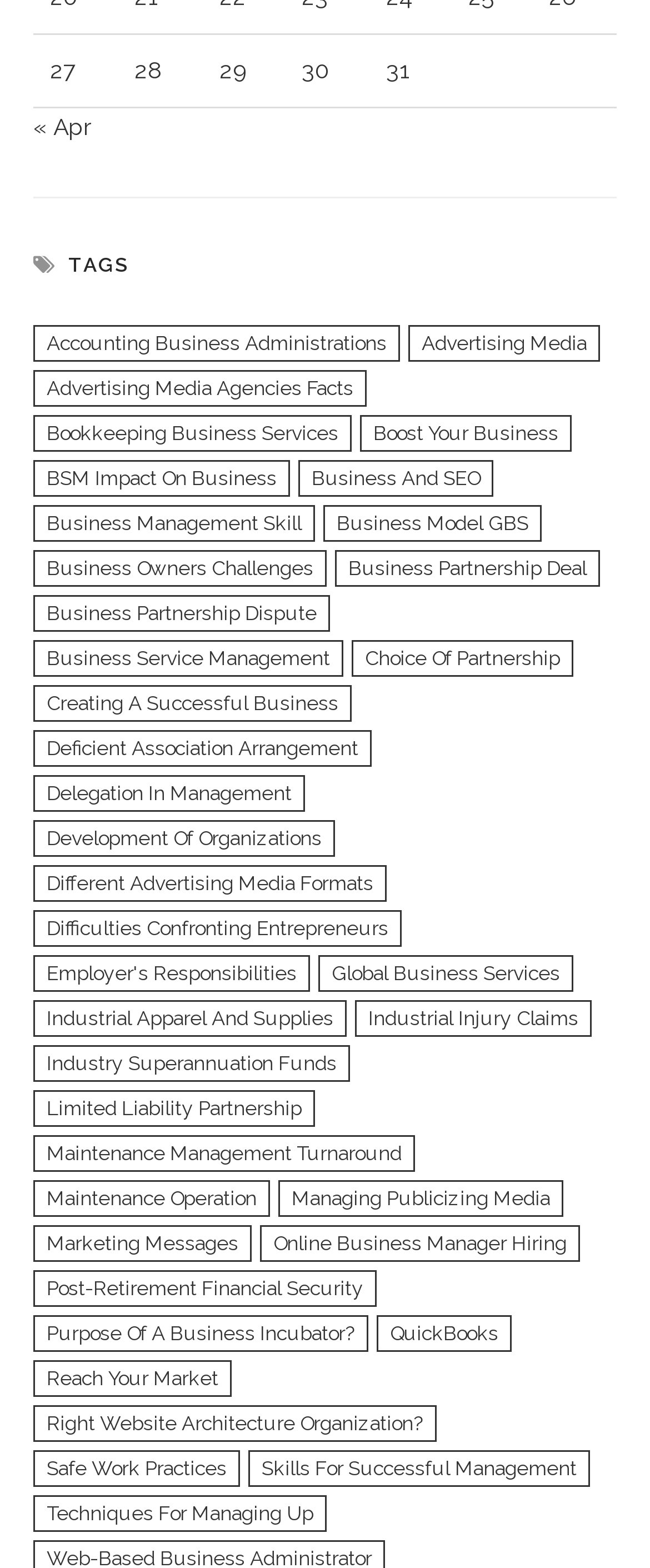Please identify the bounding box coordinates of the clickable area that will fulfill the following instruction: "Click on 'Accounting Business Administrations'". The coordinates should be in the format of four float numbers between 0 and 1, i.e., [left, top, right, bottom].

[0.051, 0.207, 0.615, 0.23]